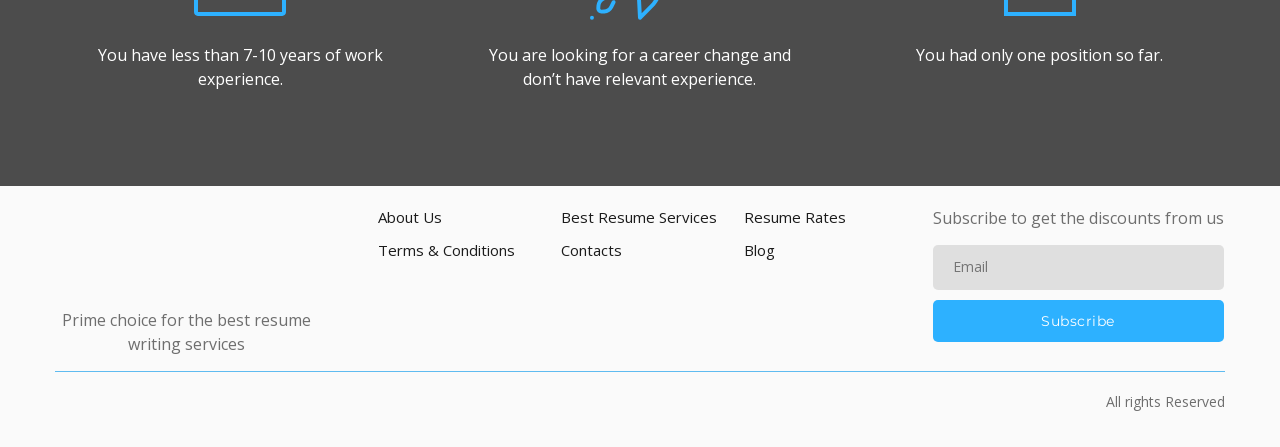Can you pinpoint the bounding box coordinates for the clickable element required for this instruction: "Click the 'About Us' link"? The coordinates should be four float numbers between 0 and 1, i.e., [left, top, right, bottom].

[0.295, 0.461, 0.345, 0.512]